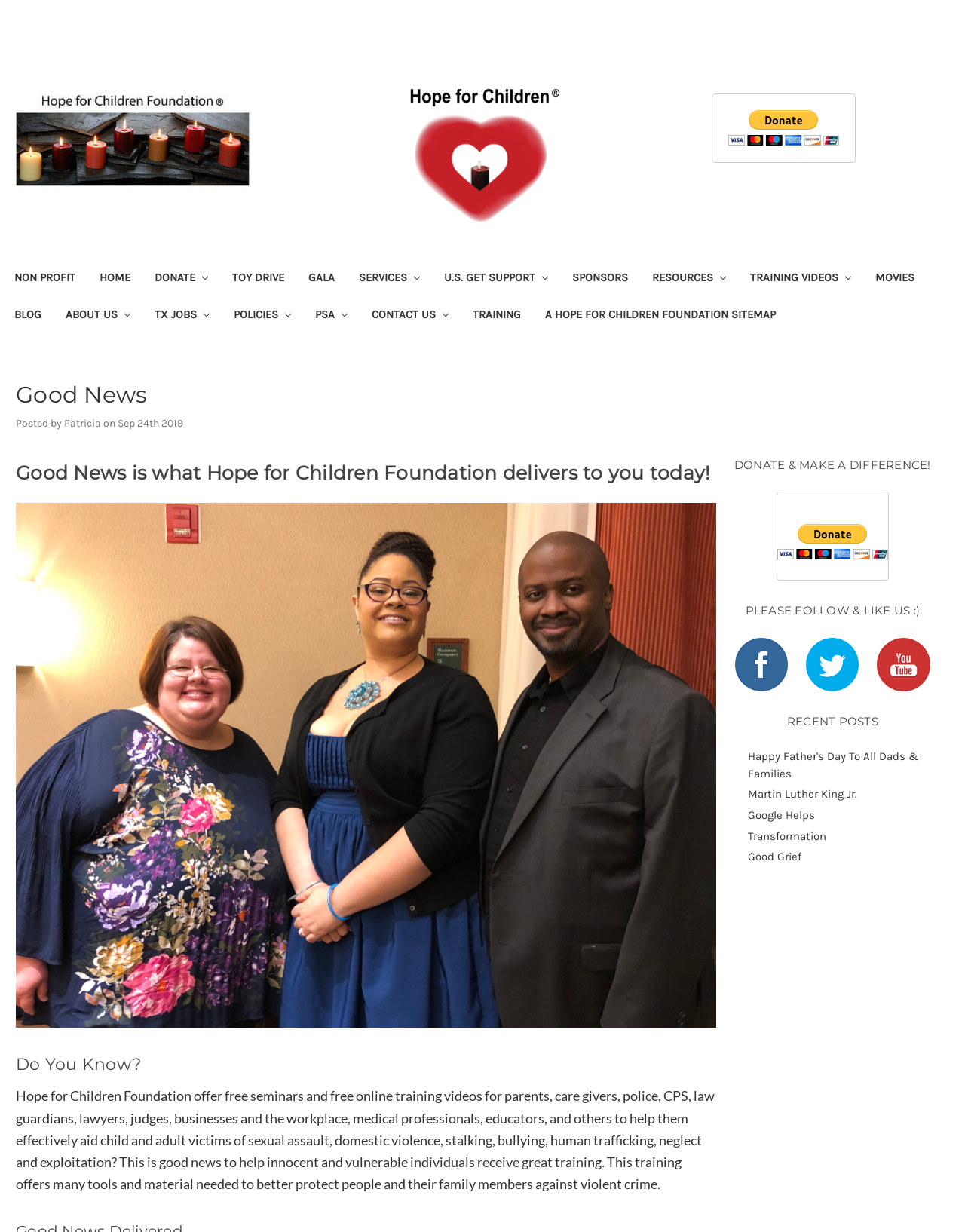Provide your answer in one word or a succinct phrase for the question: 
What is the name of the foundation?

Hope for Children Foundation